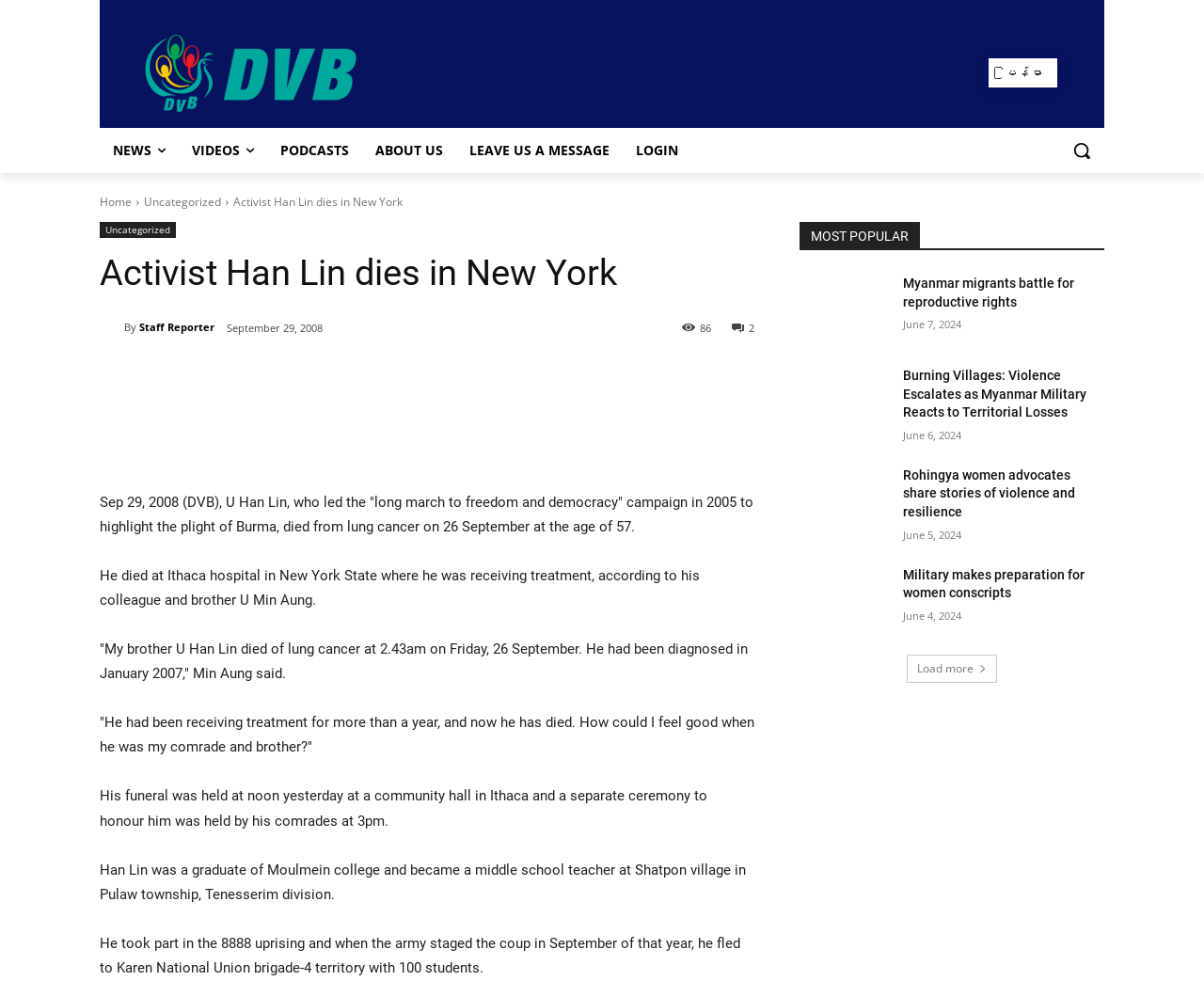Generate the title text from the webpage.

Activist Han Lin dies in New York